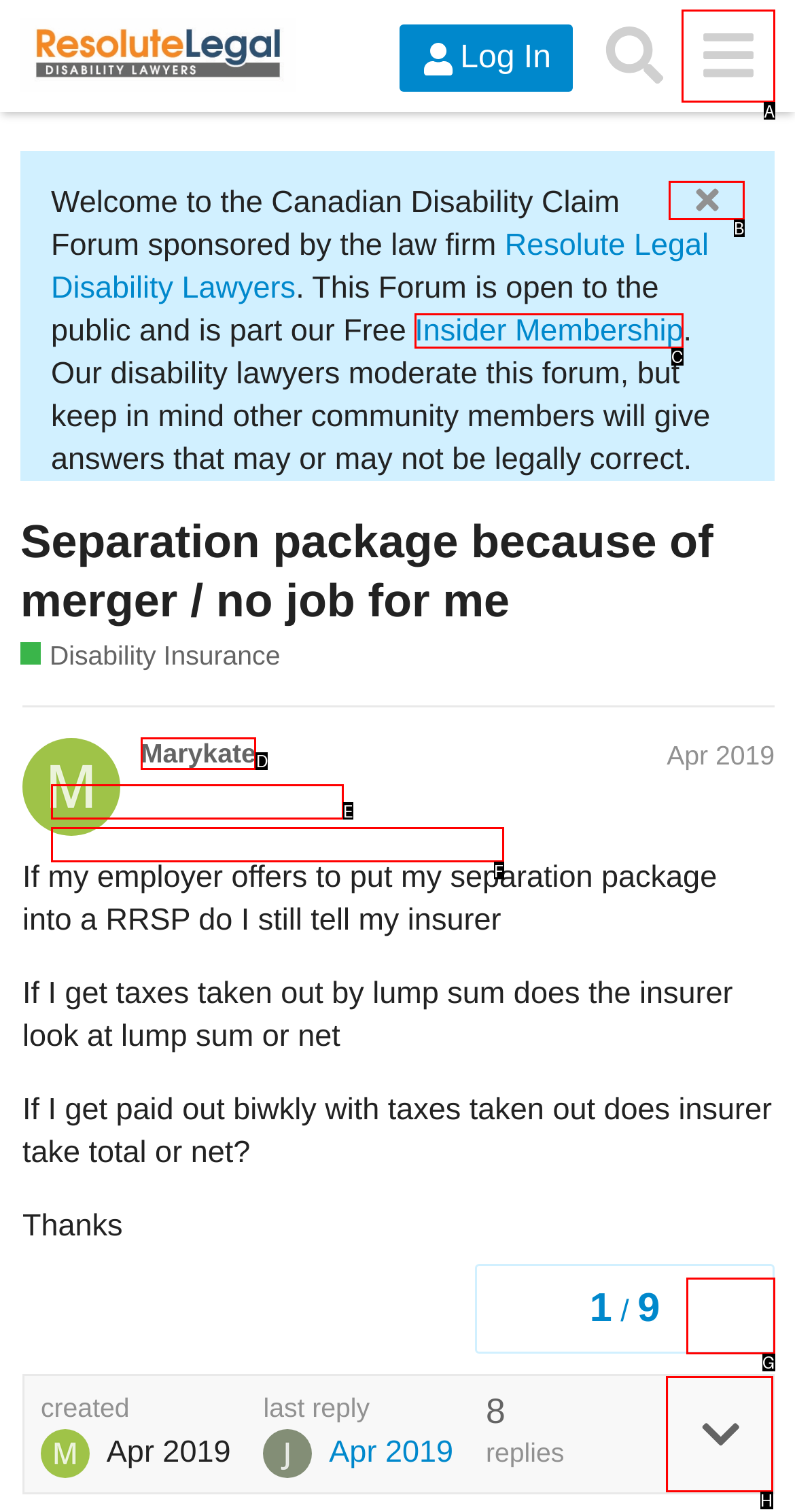Match the element description: Marykate to the correct HTML element. Answer with the letter of the selected option.

D